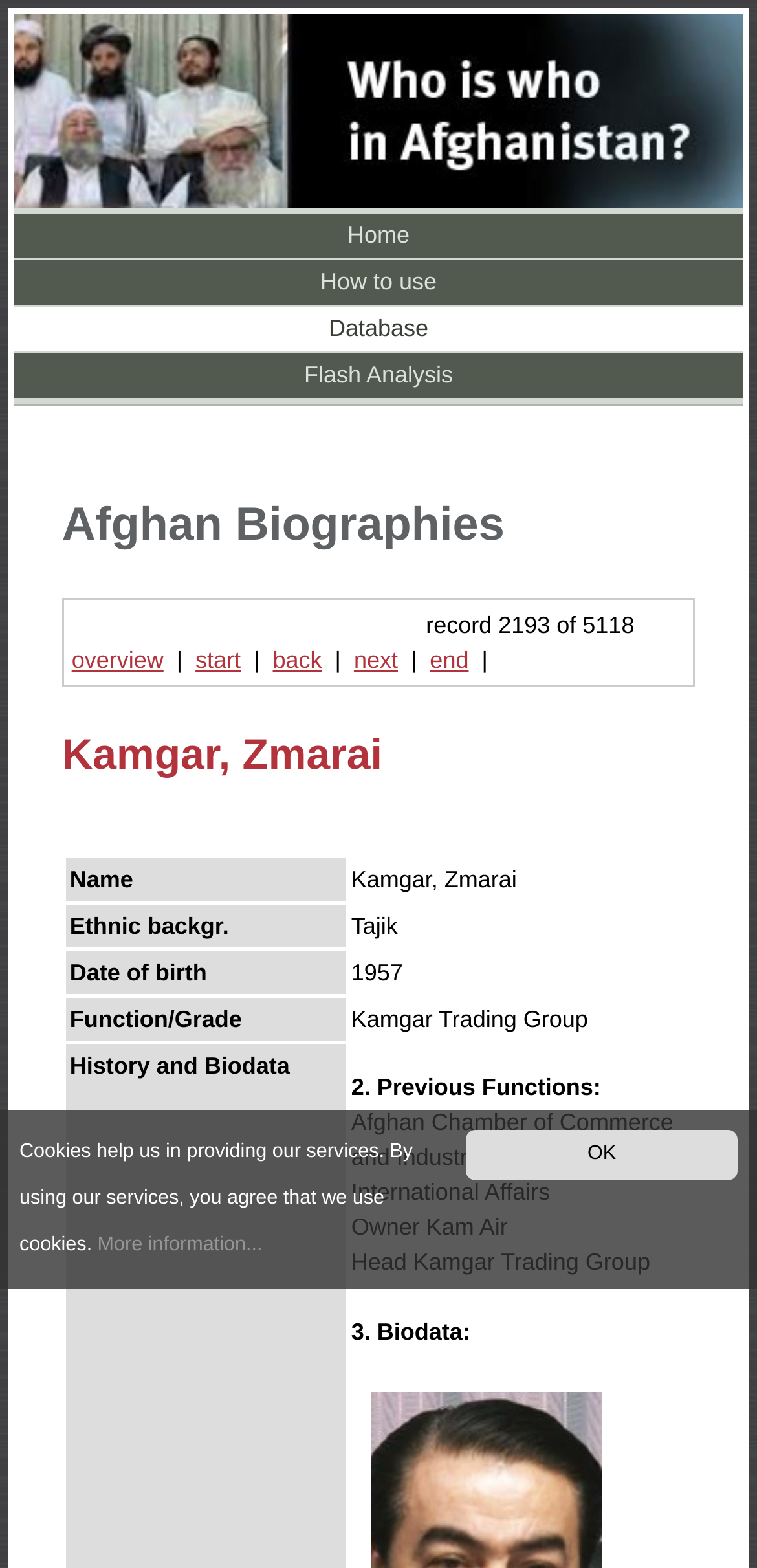Find and specify the bounding box coordinates that correspond to the clickable region for the instruction: "go to next page".

[0.467, 0.413, 0.526, 0.43]